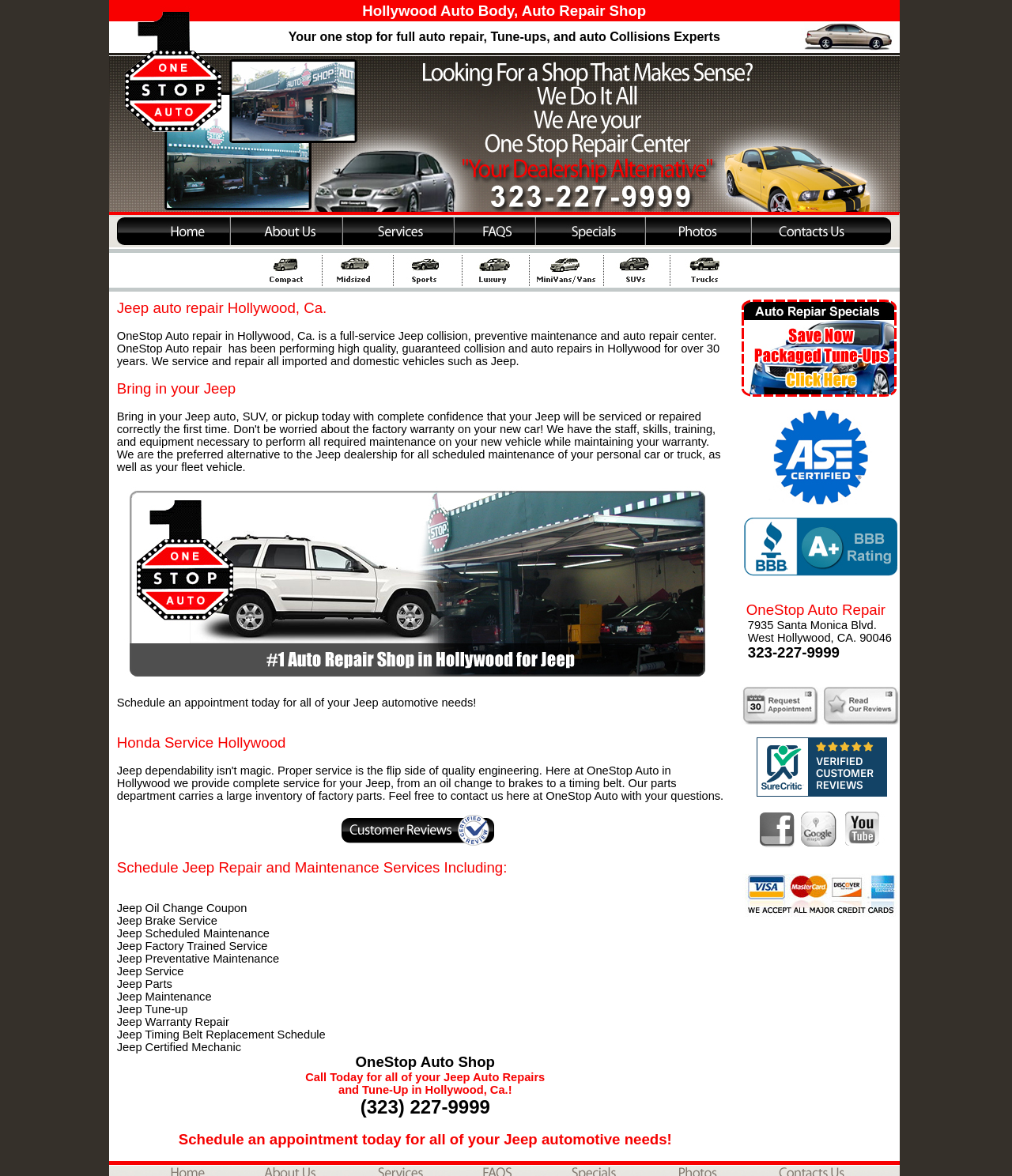Explain the features and main sections of the webpage comprehensively.

This webpage is about OneStop Auto Repair, a full-service Jeep collision, preventive maintenance, and auto repair center in Hollywood, California. At the top of the page, there is a header section with the company name and a brief description. Below this, there are several rows of links and images, each representing a different aspect of the company's services, such as "full service auto shop in Hollywood California", "one stop auto shop in Hollywood California", and "hollywood one stop auto shop services".

In the main content area, there is a large block of text that describes the company's history, services, and benefits. The text explains that OneStop Auto Repair has been providing high-quality, guaranteed collision and auto repairs in Hollywood for over 30 years and that they service and repair all imported and domestic vehicles, including Jeep. The company is presented as a preferred alternative to the Jeep dealership for all scheduled maintenance of personal cars or trucks, as well as fleet vehicles.

The text also highlights the company's staff, skills, training, and equipment, which enable them to perform all required maintenance on new vehicles while maintaining the warranty. Additionally, the company's parts department carries a large inventory of factory parts.

The webpage also lists various services offered by OneStop Auto Repair, including oil changes, brake services, scheduled maintenance, factory-trained services, preventative maintenance, and more. There is also a call to action to schedule an appointment for Jeep auto repairs and tune-ups in Hollywood, California.

At the bottom of the page, there is a section with the company's address, phone number, and links to their social media profiles and review sites. The page also mentions that all major credit cards are accepted for auto repair services.